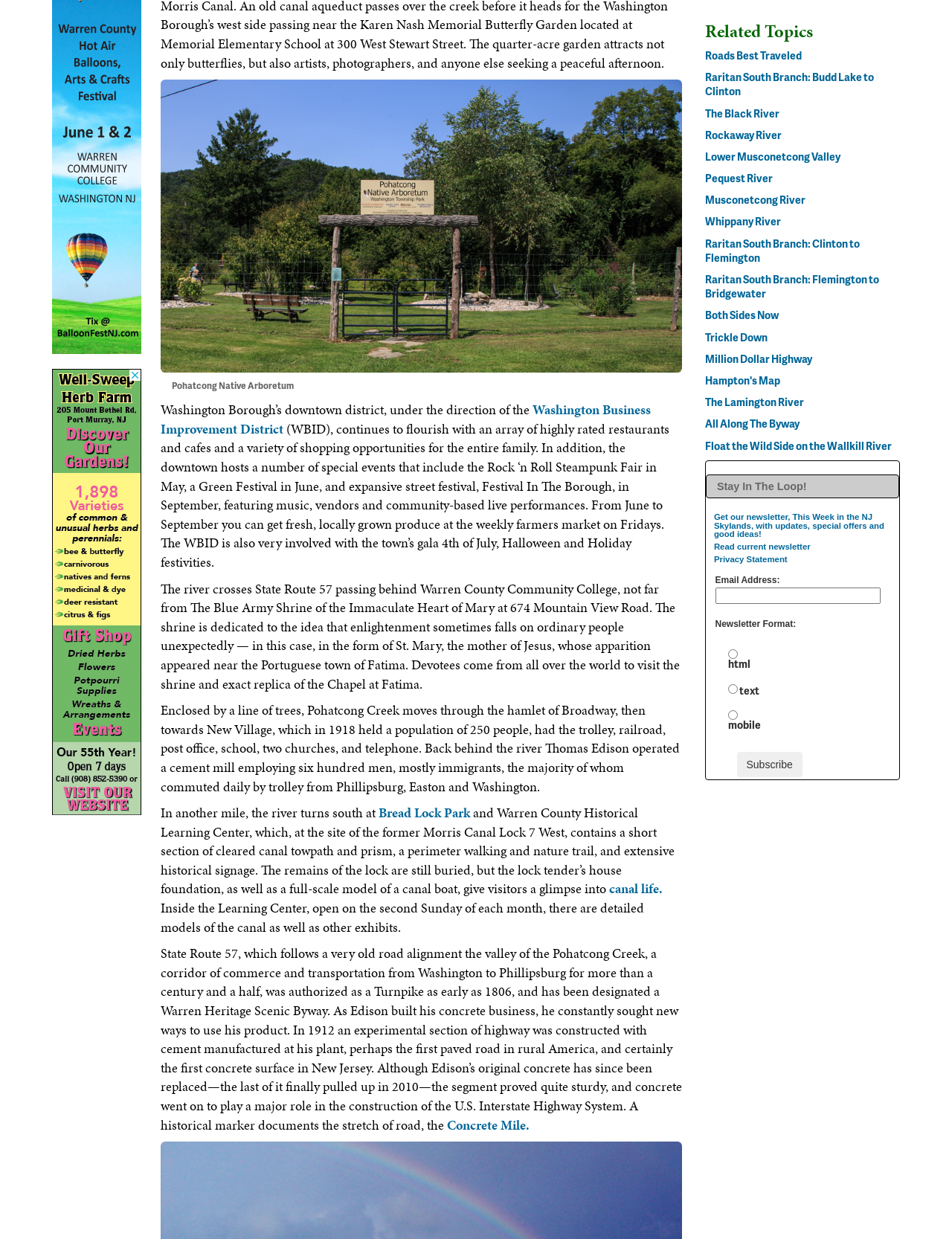Identify the bounding box coordinates for the UI element described as: "Bread Lock Park". The coordinates should be provided as four floats between 0 and 1: [left, top, right, bottom].

[0.398, 0.648, 0.494, 0.663]